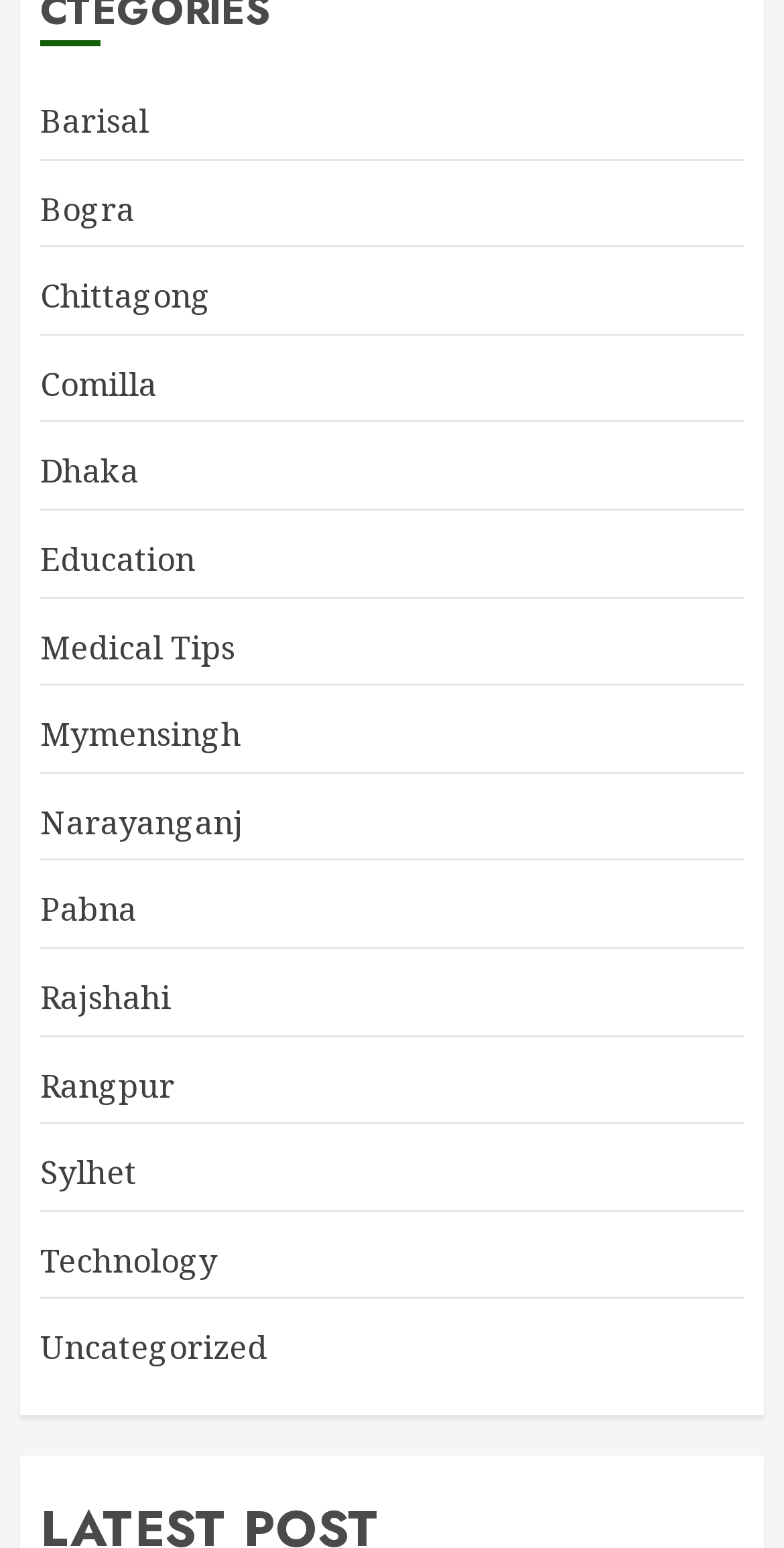Are there any links related to health on the webpage?
Provide a detailed answer to the question, using the image to inform your response.

The webpage contains a link labeled 'Medical Tips', which indicates that there is health-related content available.